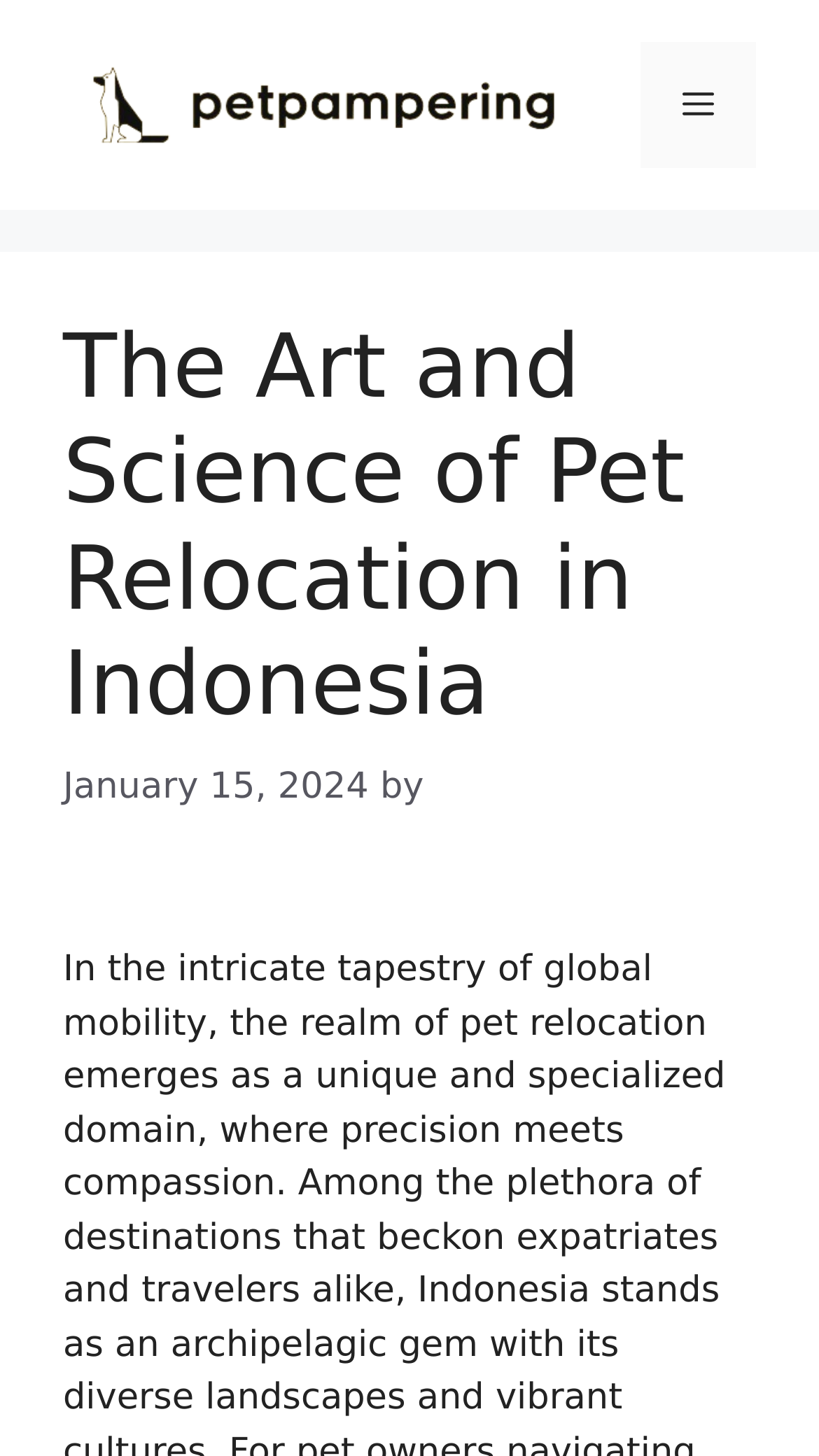Identify the bounding box for the UI element described as: "Menu". The coordinates should be four float numbers between 0 and 1, i.e., [left, top, right, bottom].

[0.782, 0.029, 0.923, 0.115]